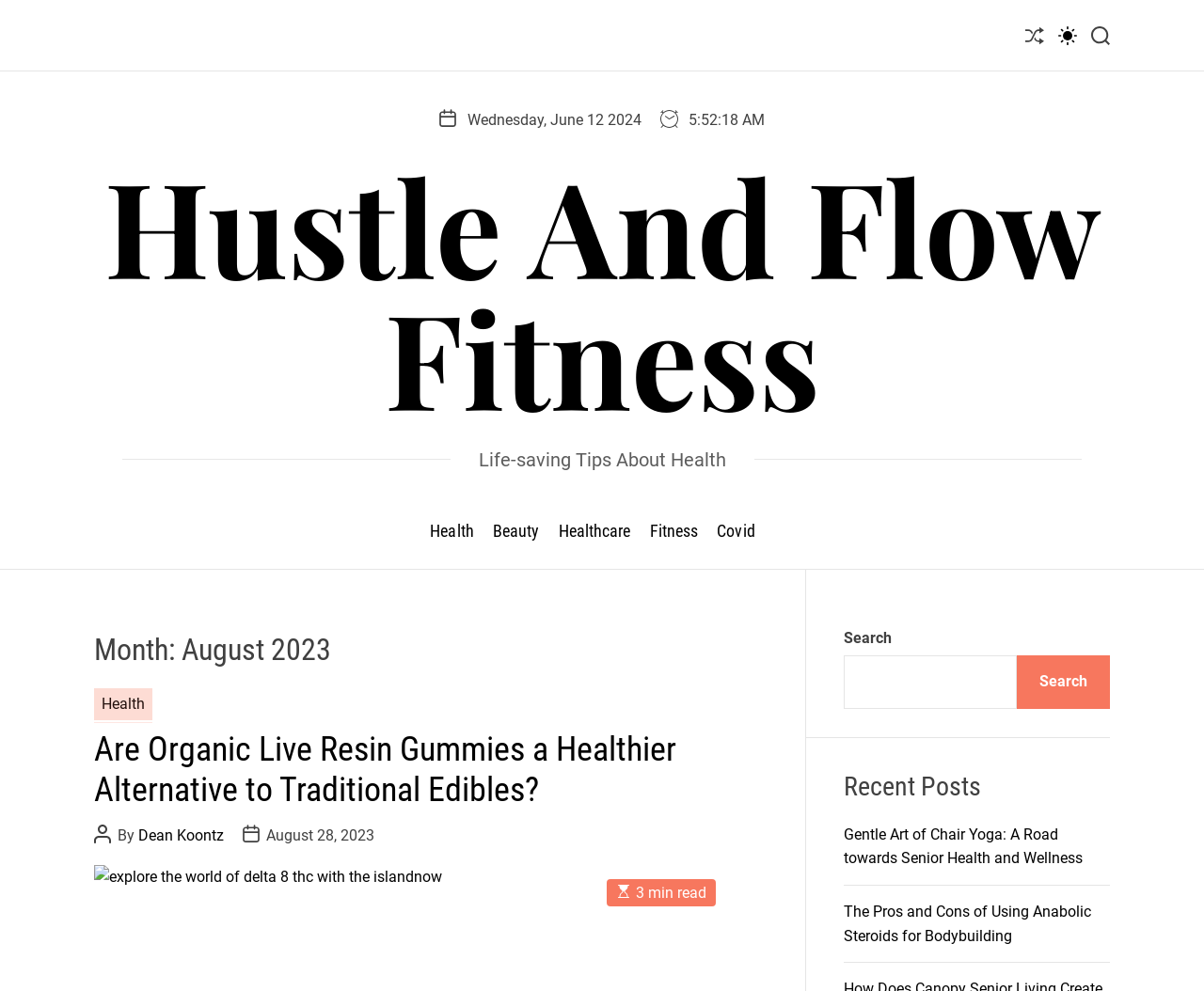Determine the bounding box coordinates of the clickable region to execute the instruction: "Read about Health". The coordinates should be four float numbers between 0 and 1, denoted as [left, top, right, bottom].

[0.357, 0.516, 0.394, 0.555]